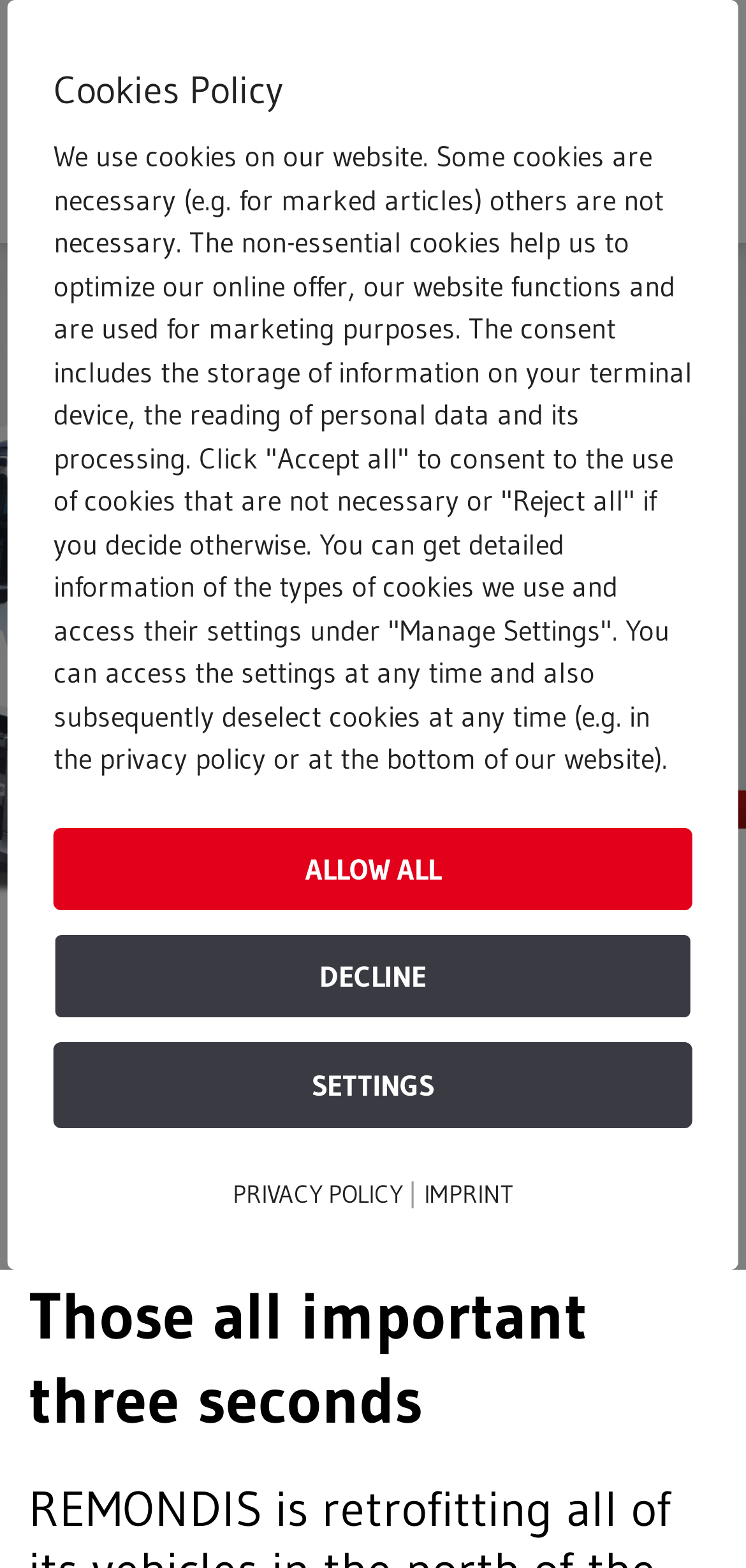Provide the bounding box coordinates of the section that needs to be clicked to accomplish the following instruction: "go to REMONDIS Aktuell."

[0.046, 0.066, 0.354, 0.111]